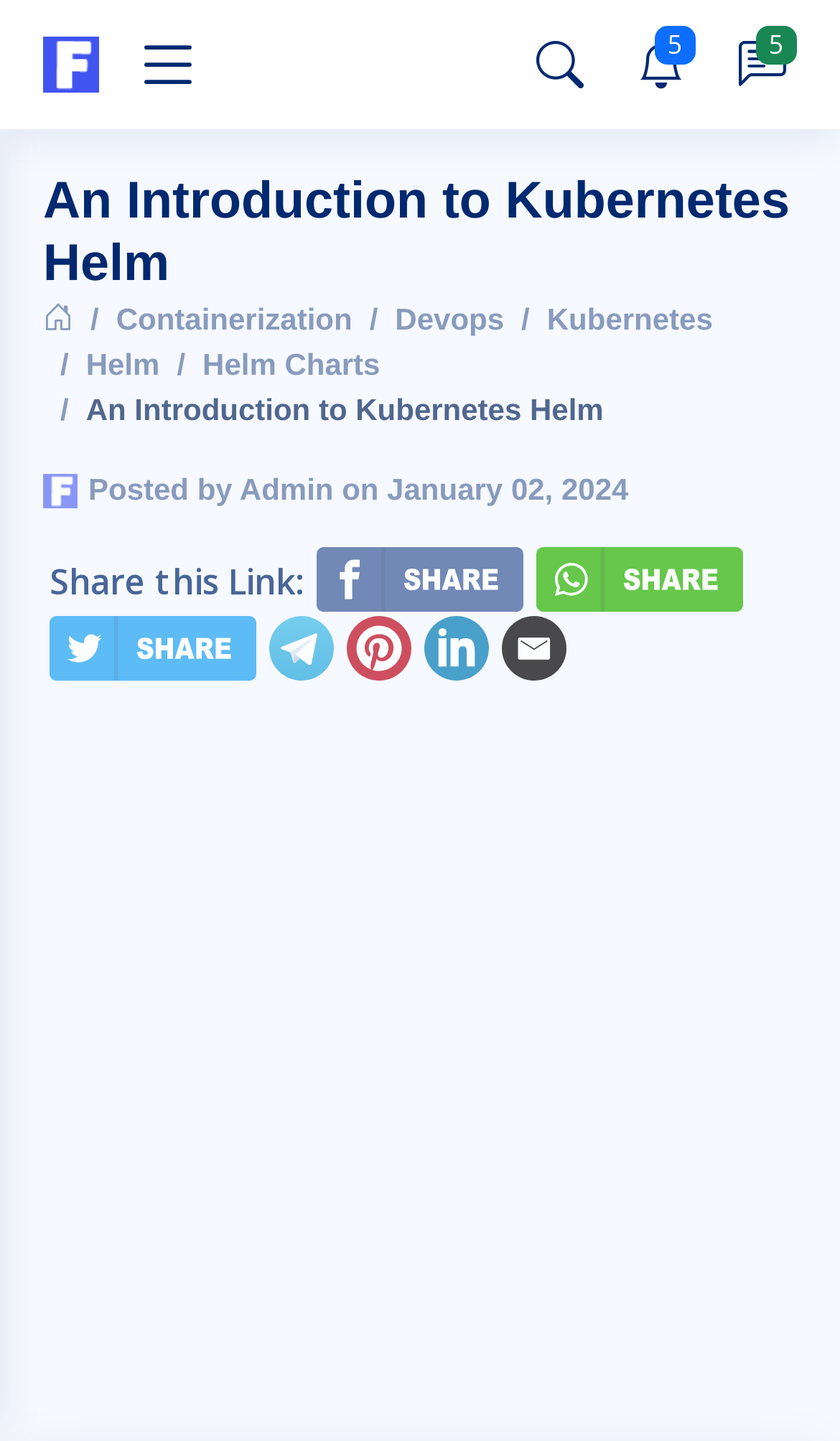Identify the bounding box coordinates of the clickable region necessary to fulfill the following instruction: "Go to FixyaCloud Home". The bounding box coordinates should be four float numbers between 0 and 1, i.e., [left, top, right, bottom].

[0.051, 0.025, 0.133, 0.064]